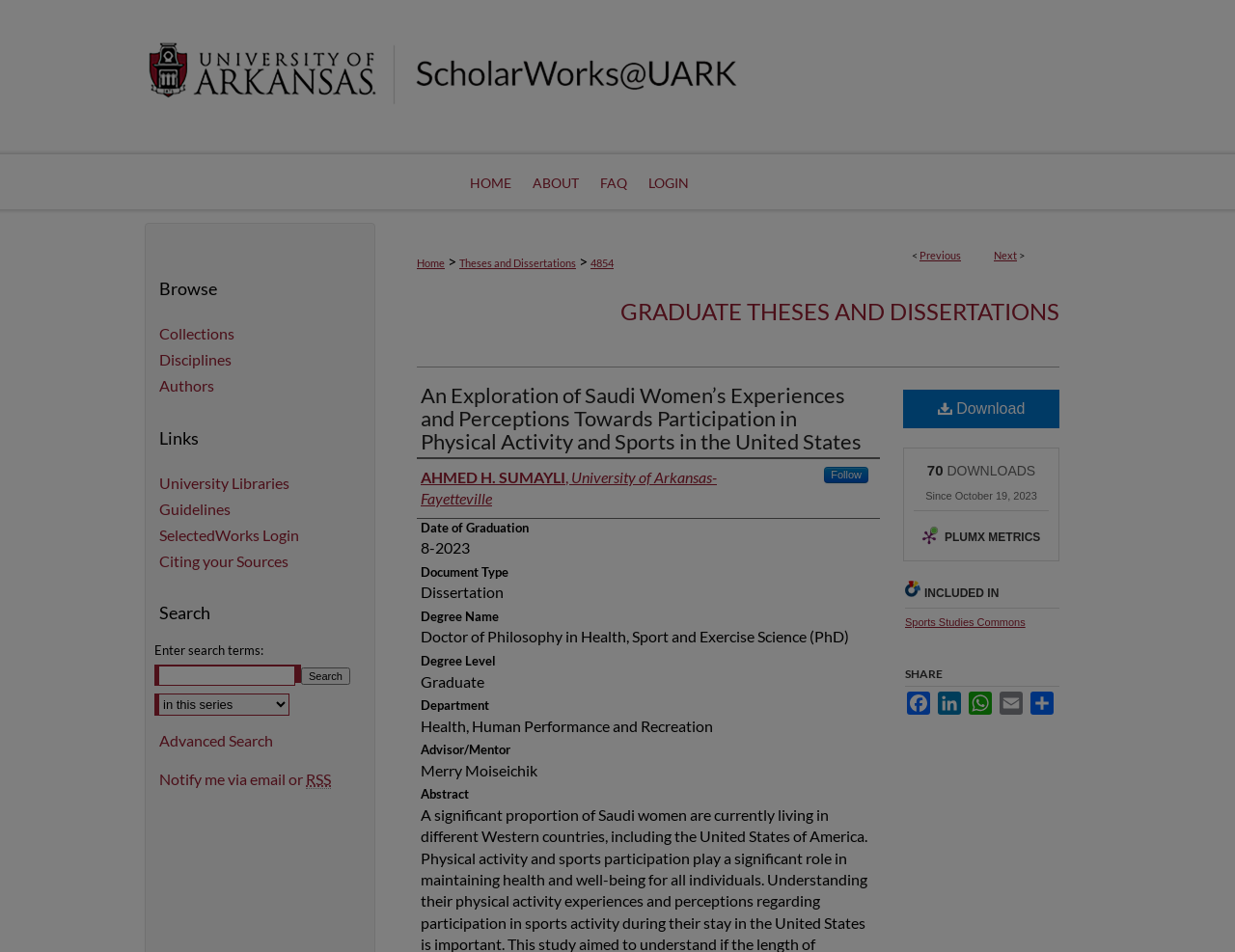Based on the element description, predict the bounding box coordinates (top-left x, top-left y, bottom-right x, bottom-right y) for the UI element in the screenshot: Graduate Theses and Dissertations

[0.502, 0.312, 0.858, 0.341]